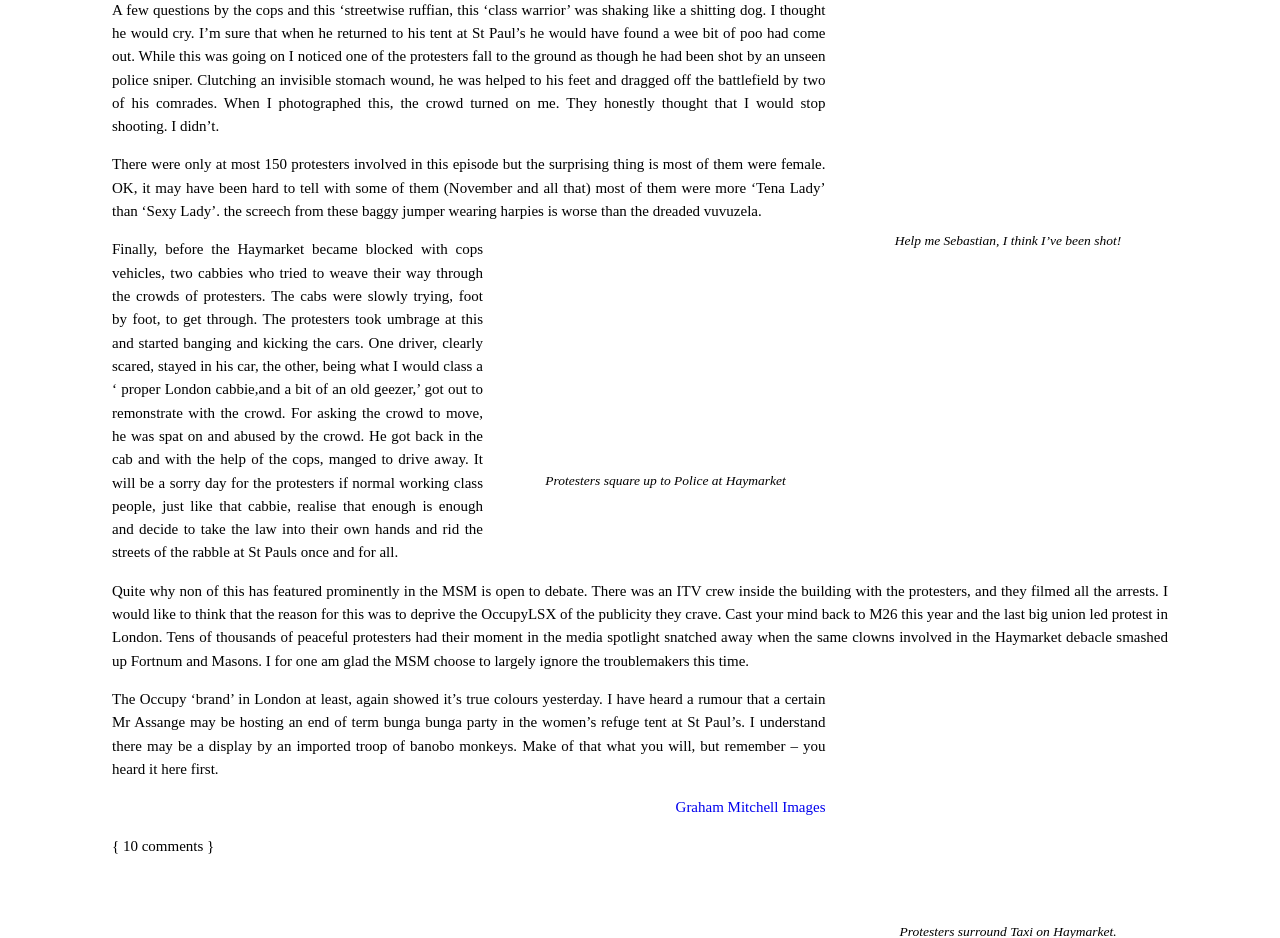Locate the bounding box of the UI element defined by this description: "Graham Mitchell Images". The coordinates should be given as four float numbers between 0 and 1, formatted as [left, top, right, bottom].

[0.528, 0.852, 0.645, 0.869]